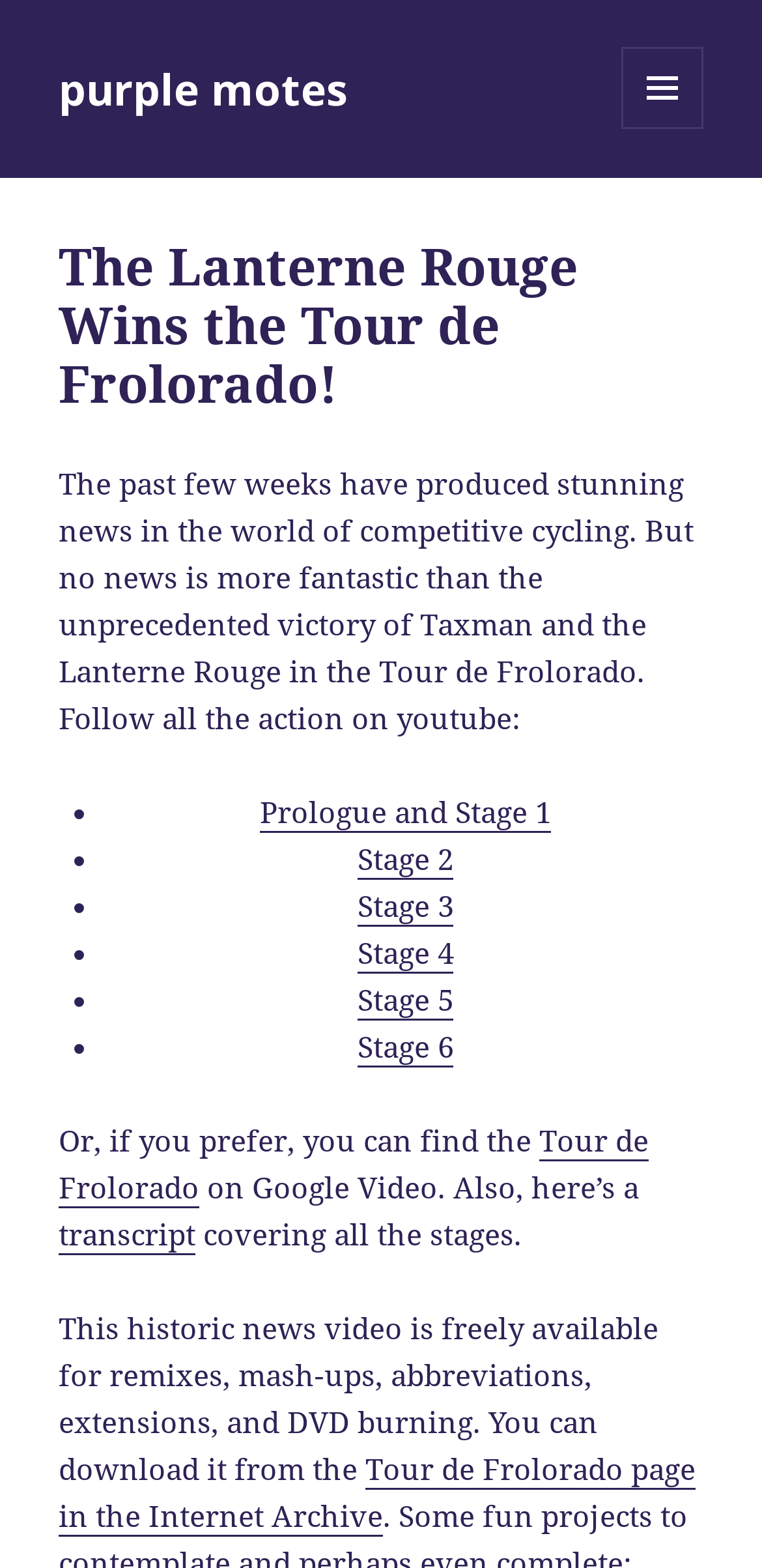Find the bounding box of the UI element described as: "Tour de Frolorado". The bounding box coordinates should be given as four float values between 0 and 1, i.e., [left, top, right, bottom].

[0.077, 0.714, 0.851, 0.77]